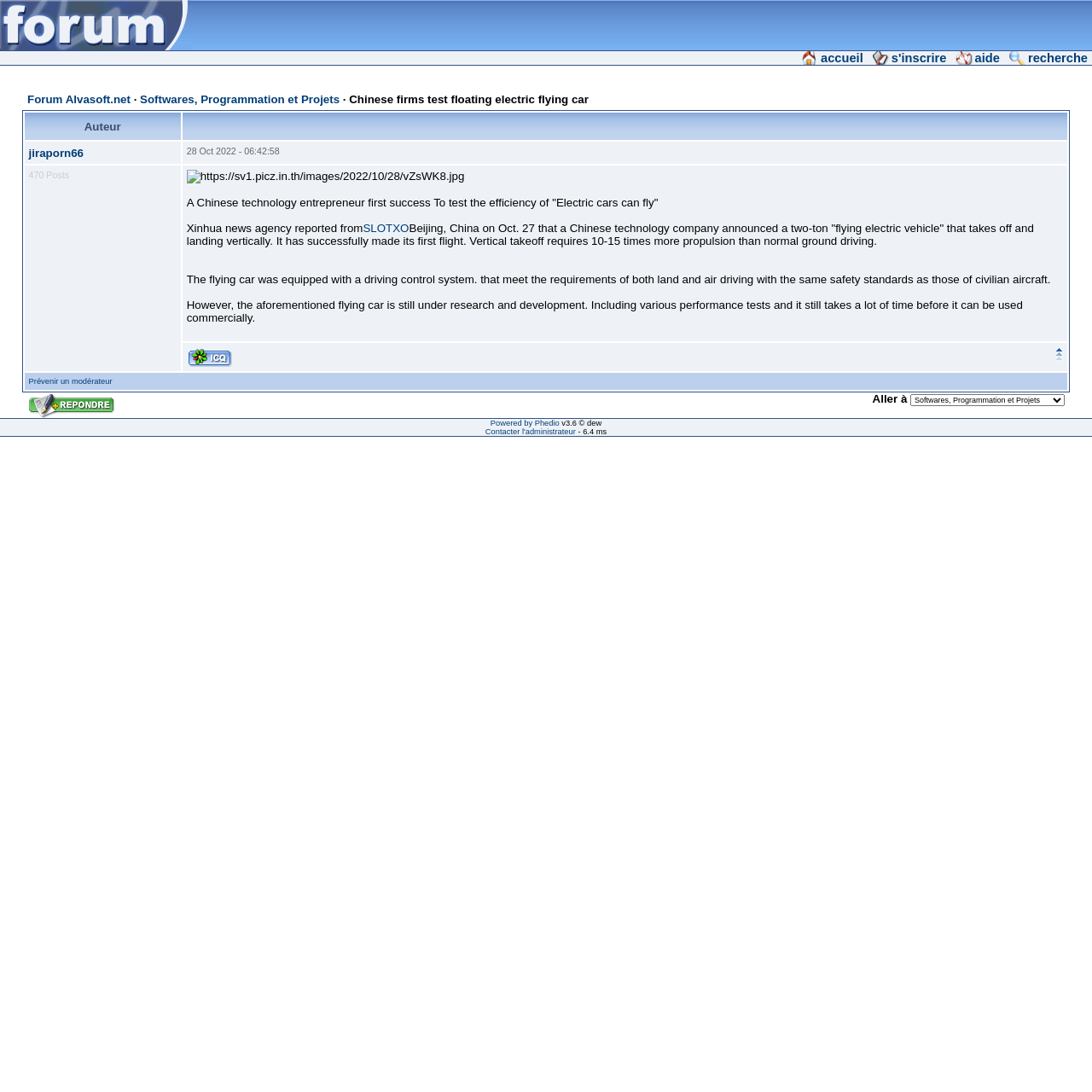Find the bounding box coordinates for the element described here: "Forum Alvasoft.net".

[0.025, 0.085, 0.119, 0.097]